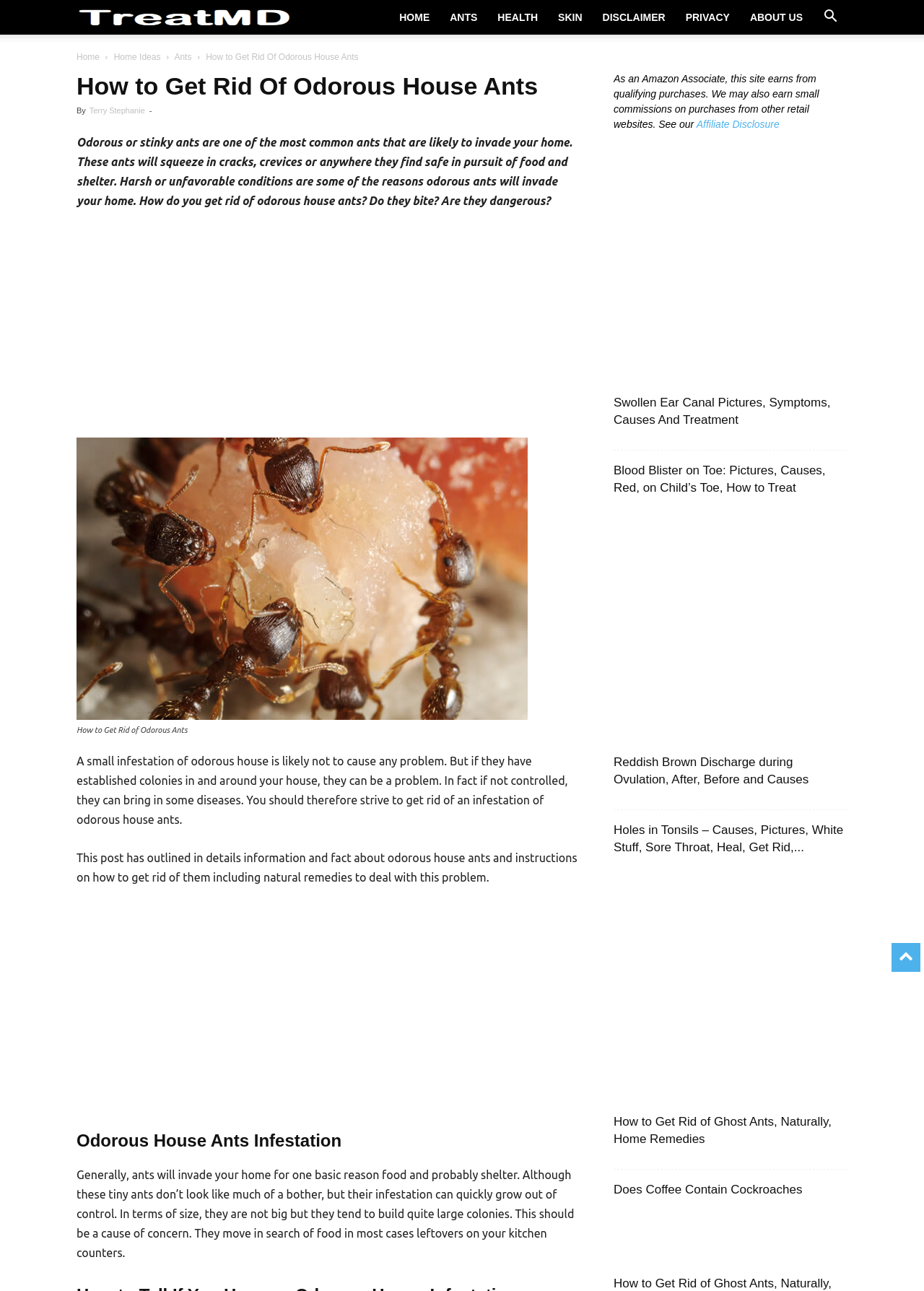Identify the bounding box coordinates of the region that needs to be clicked to carry out this instruction: "Read the article 'How to Get Rid Of Odorous House Ants'". Provide these coordinates as four float numbers ranging from 0 to 1, i.e., [left, top, right, bottom].

[0.223, 0.04, 0.388, 0.048]